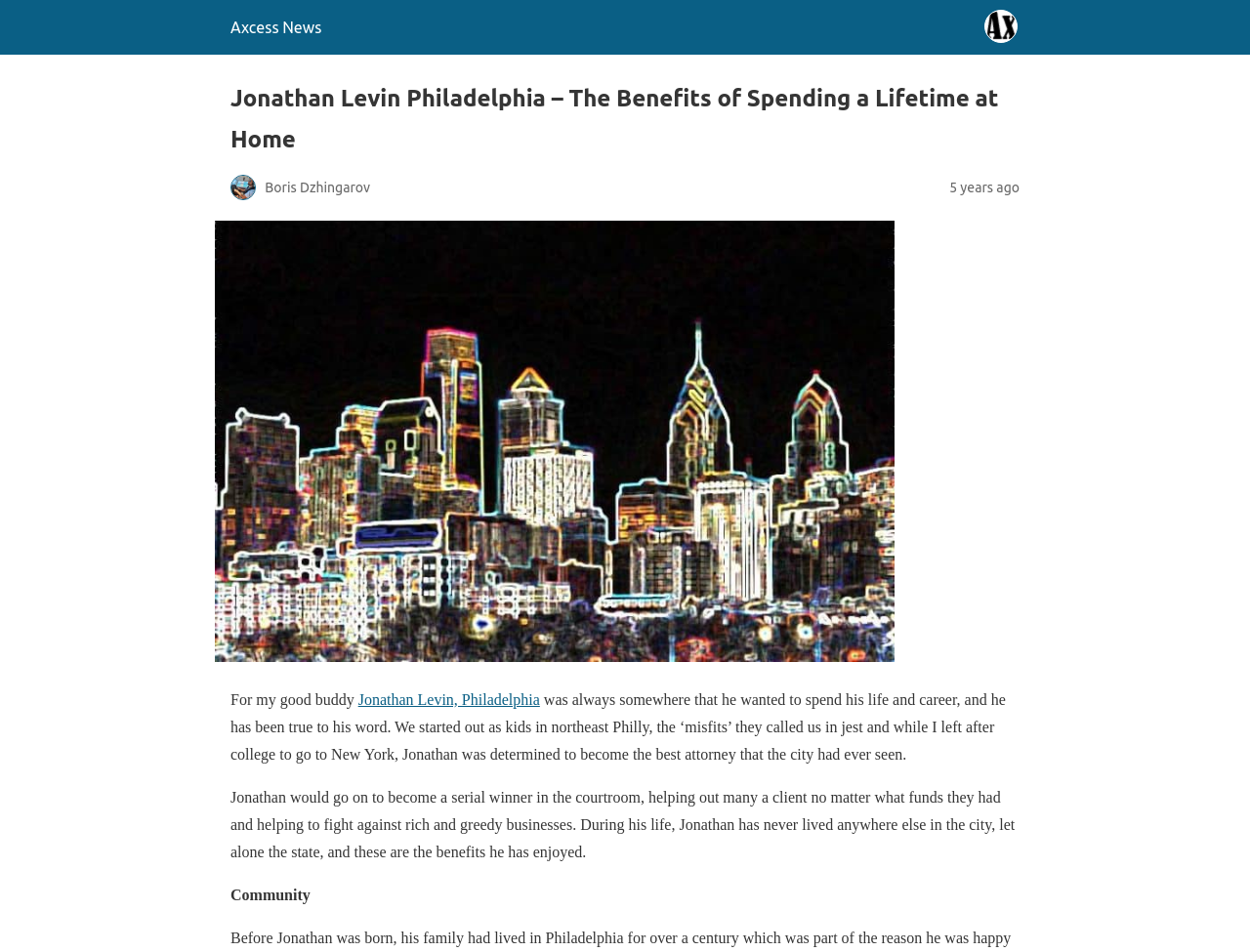Answer the question below with a single word or a brief phrase: 
What is the bounding box coordinate of the image of Jonathan Levin?

[0.172, 0.232, 0.716, 0.695]